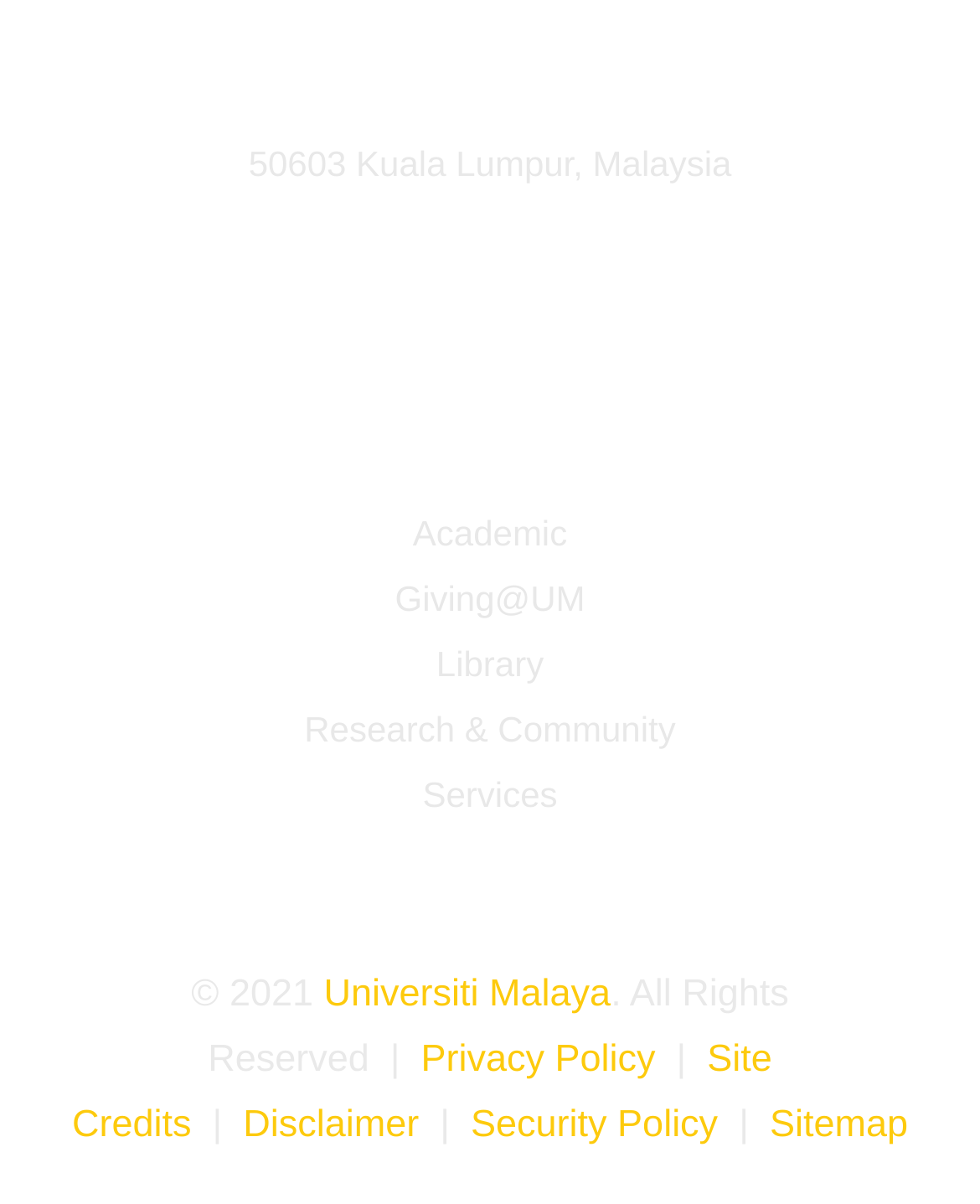What is the last link at the bottom of the page?
Using the image, respond with a single word or phrase.

Sitemap